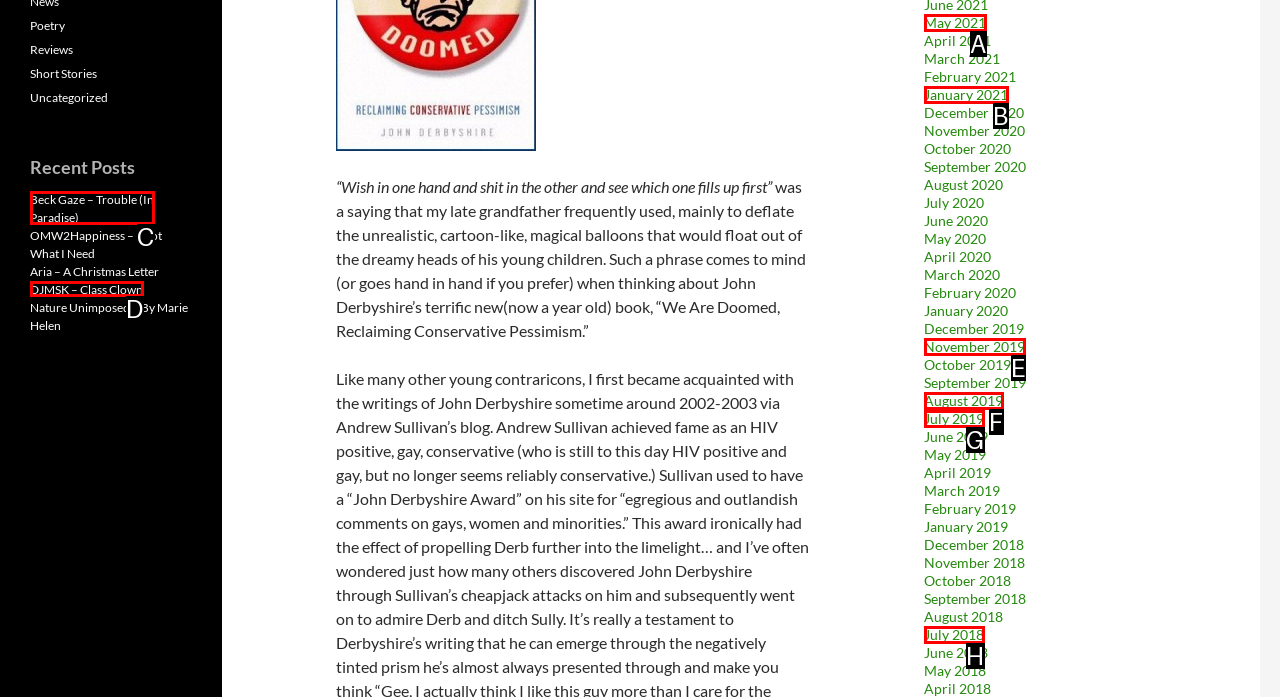Examine the description: Anyone can find this and indicate the best matching option by providing its letter directly from the choices.

None